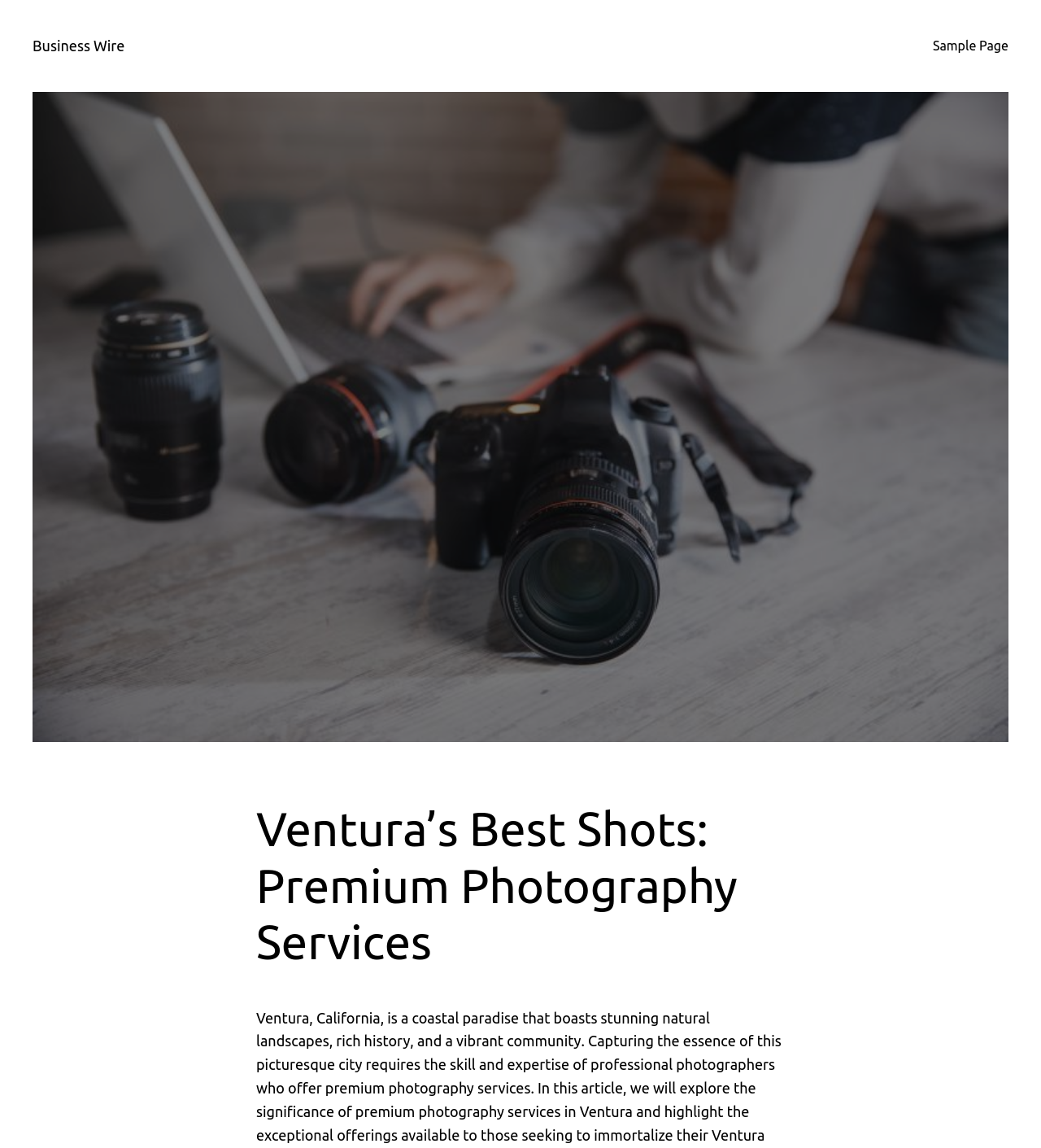From the screenshot, find the bounding box of the UI element matching this description: "Business Wire". Supply the bounding box coordinates in the form [left, top, right, bottom], each a float between 0 and 1.

[0.031, 0.032, 0.12, 0.047]